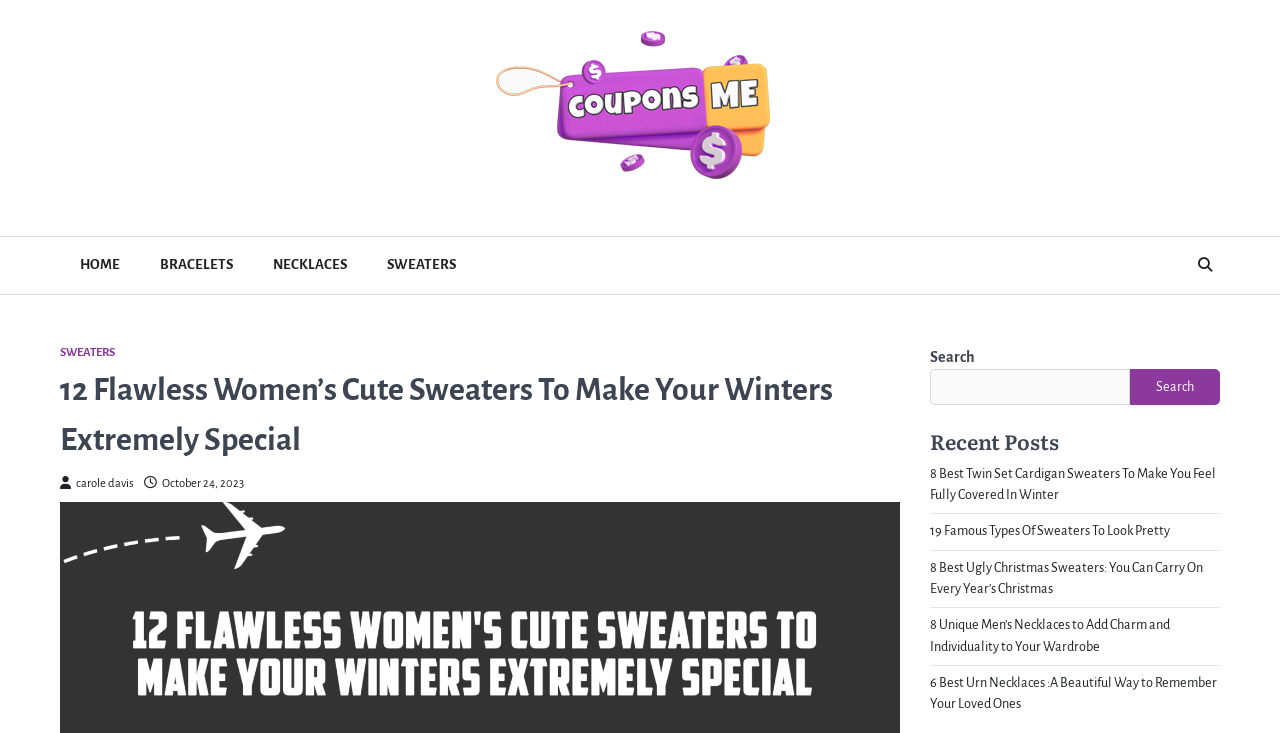What is the author of the current article?
Using the image as a reference, give an elaborate response to the question.

I found a link with the text ' carole davis' which is likely to be the author of the current article, as it is placed below the article title and has a similar format to other author links.